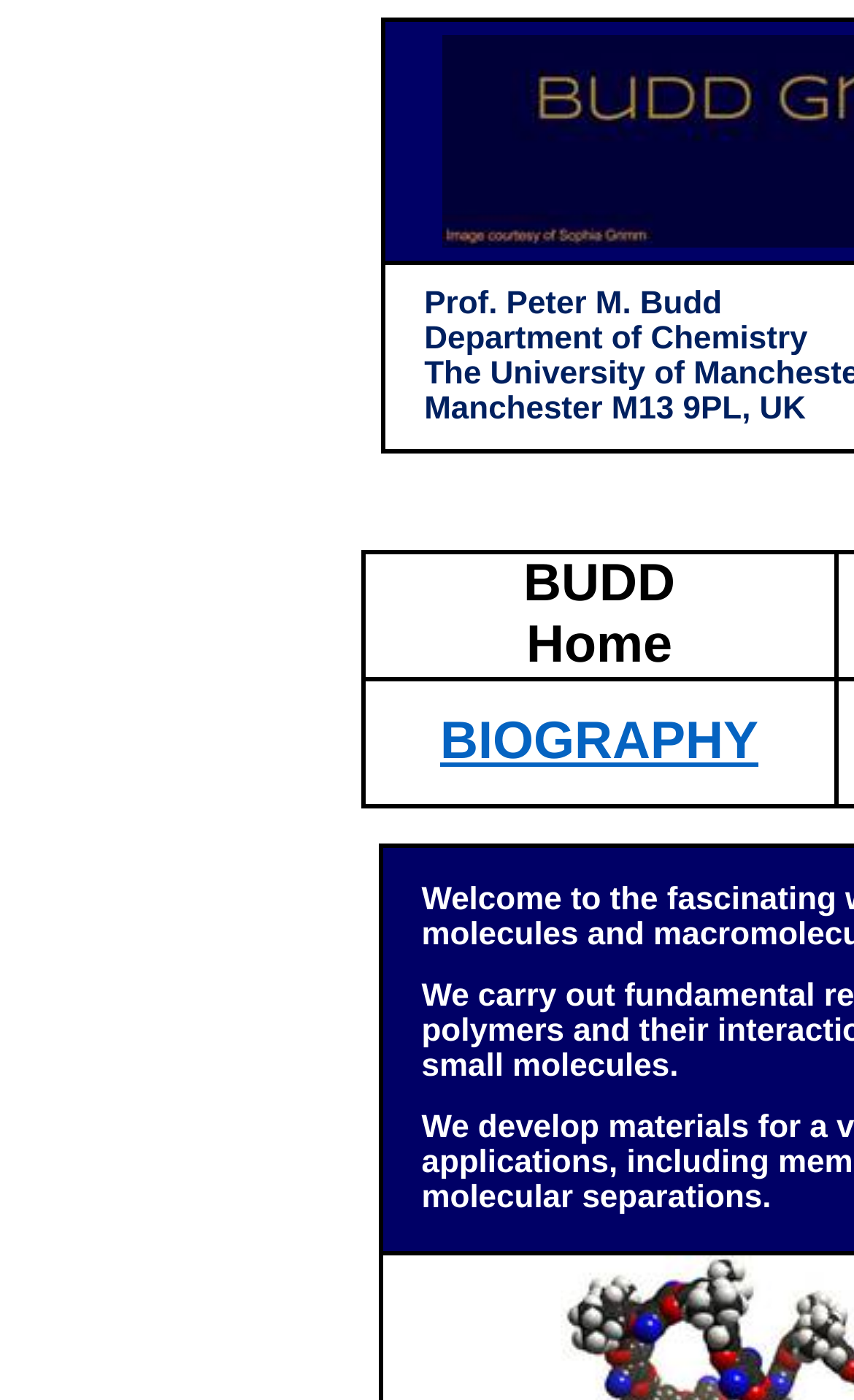Find and provide the bounding box coordinates for the UI element described with: "BIOGRAPHY".

[0.515, 0.508, 0.888, 0.55]